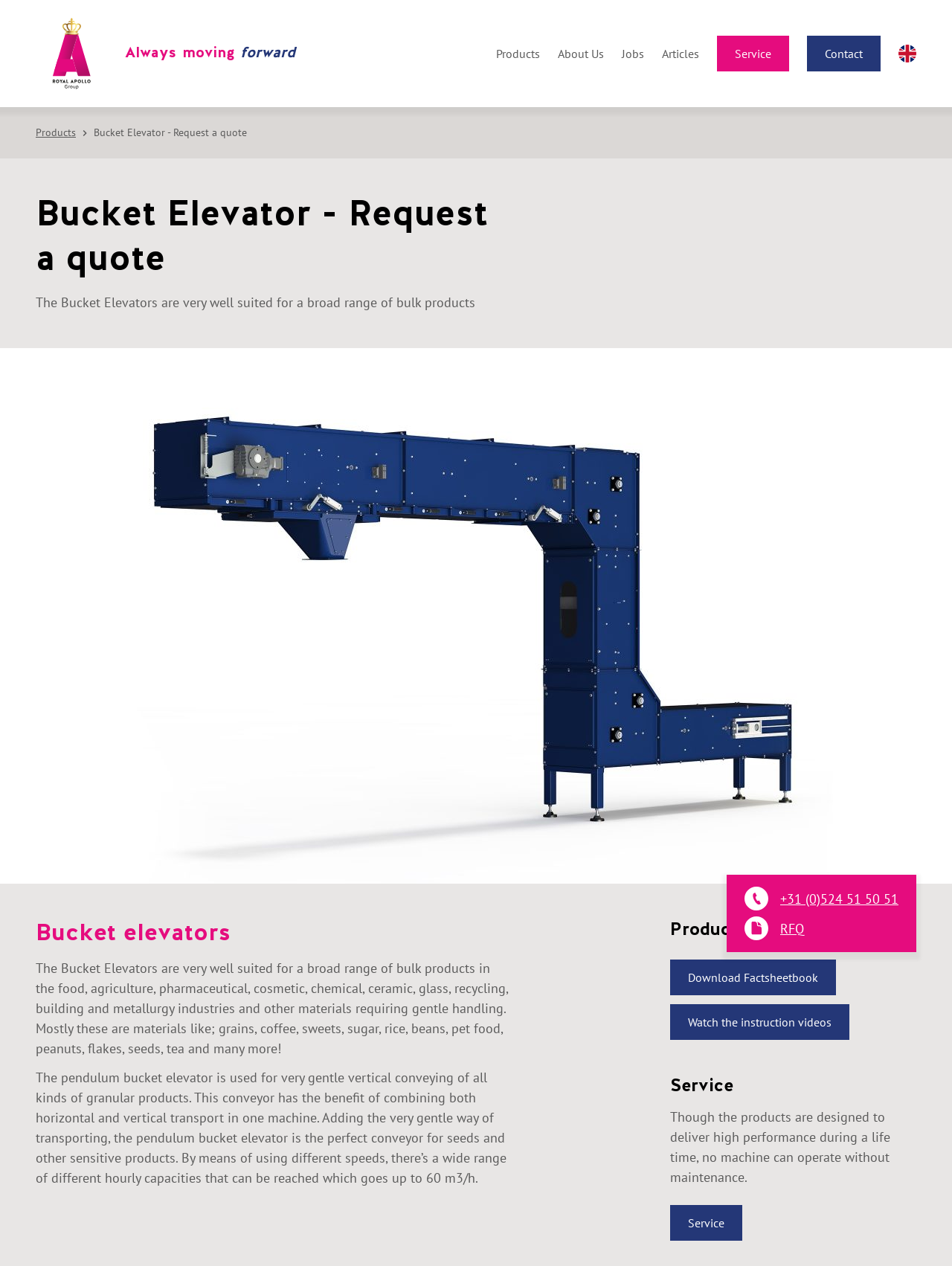Pinpoint the bounding box coordinates of the area that must be clicked to complete this instruction: "Request a quote".

[0.782, 0.724, 0.944, 0.743]